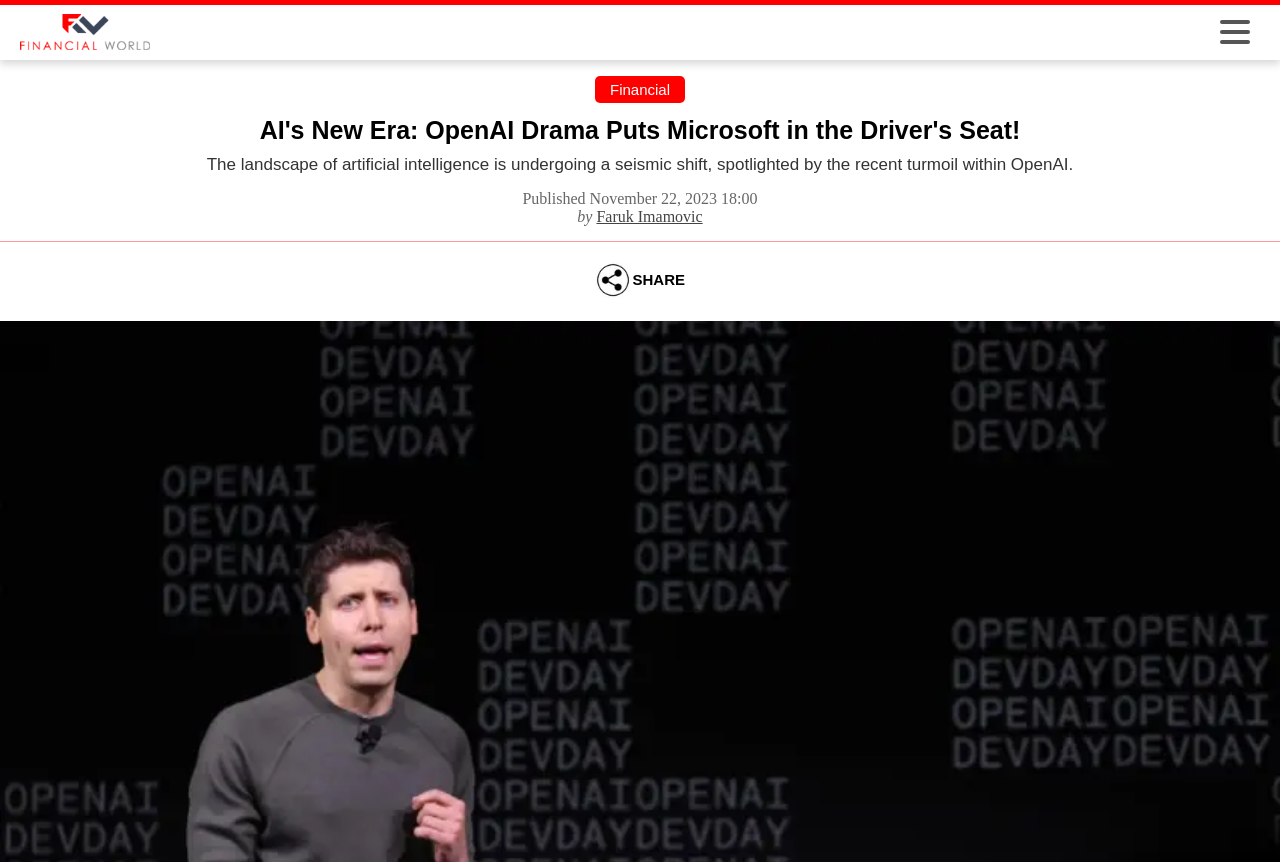What is the name of the author of this article?
Answer the question with a detailed explanation, including all necessary information.

I found the author's name by looking at the text next to the 'by' keyword, which is a common indicator of the author's name in articles.